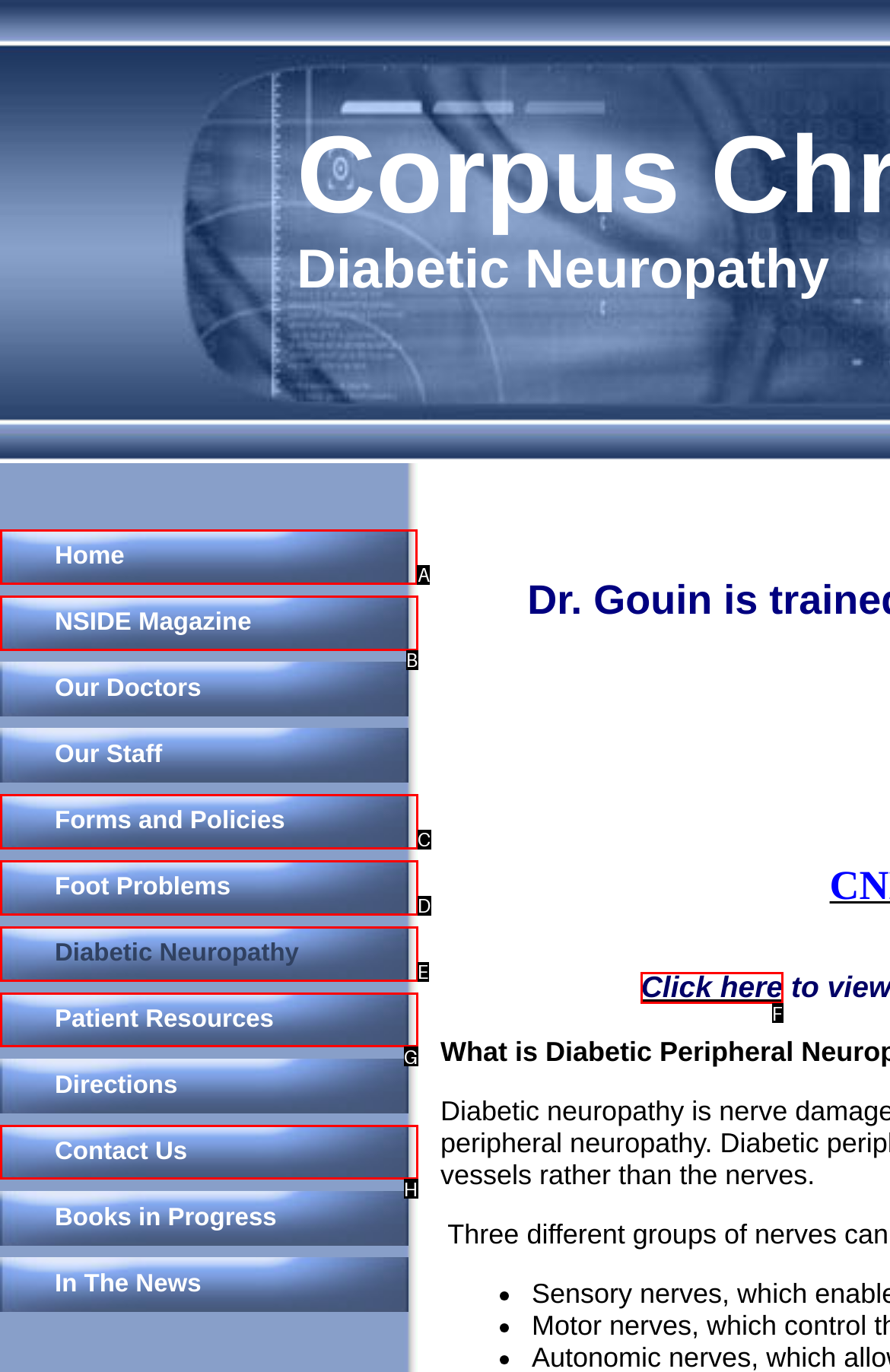Among the marked elements in the screenshot, which letter corresponds to the UI element needed for the task: Click on The Best Credit Cards in Canada?

None